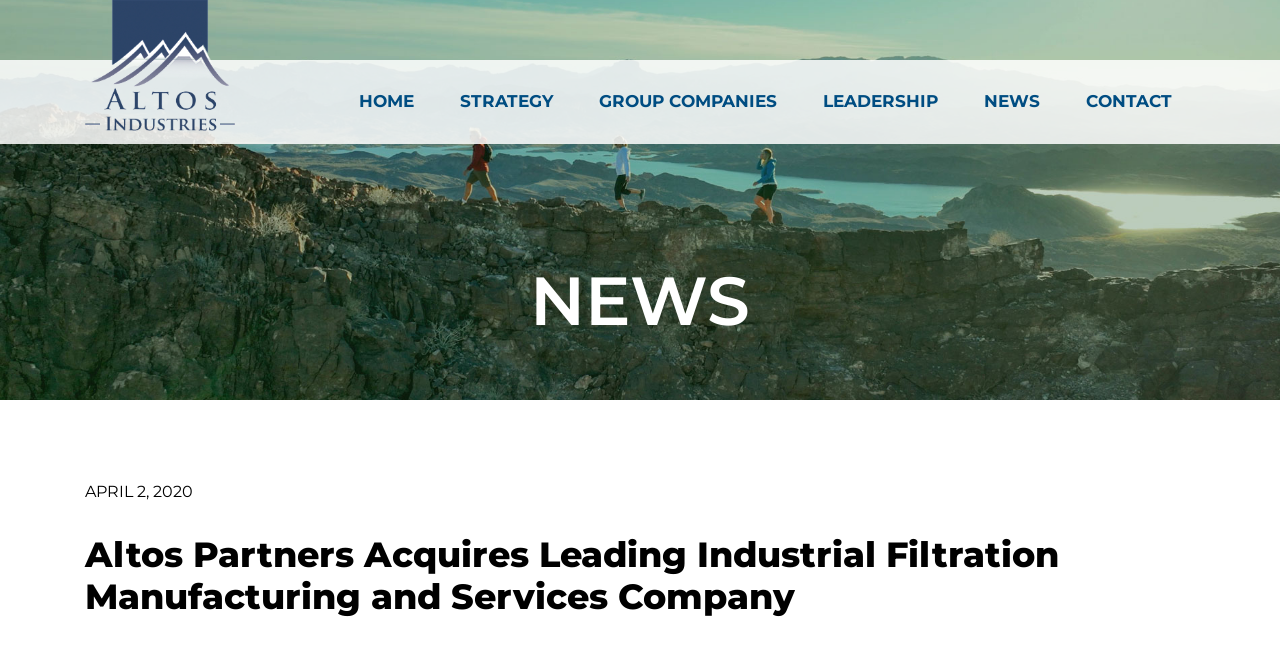Given the element description: "Strategy", predict the bounding box coordinates of this UI element. The coordinates must be four float numbers between 0 and 1, given as [left, top, right, bottom].

[0.353, 0.121, 0.438, 0.184]